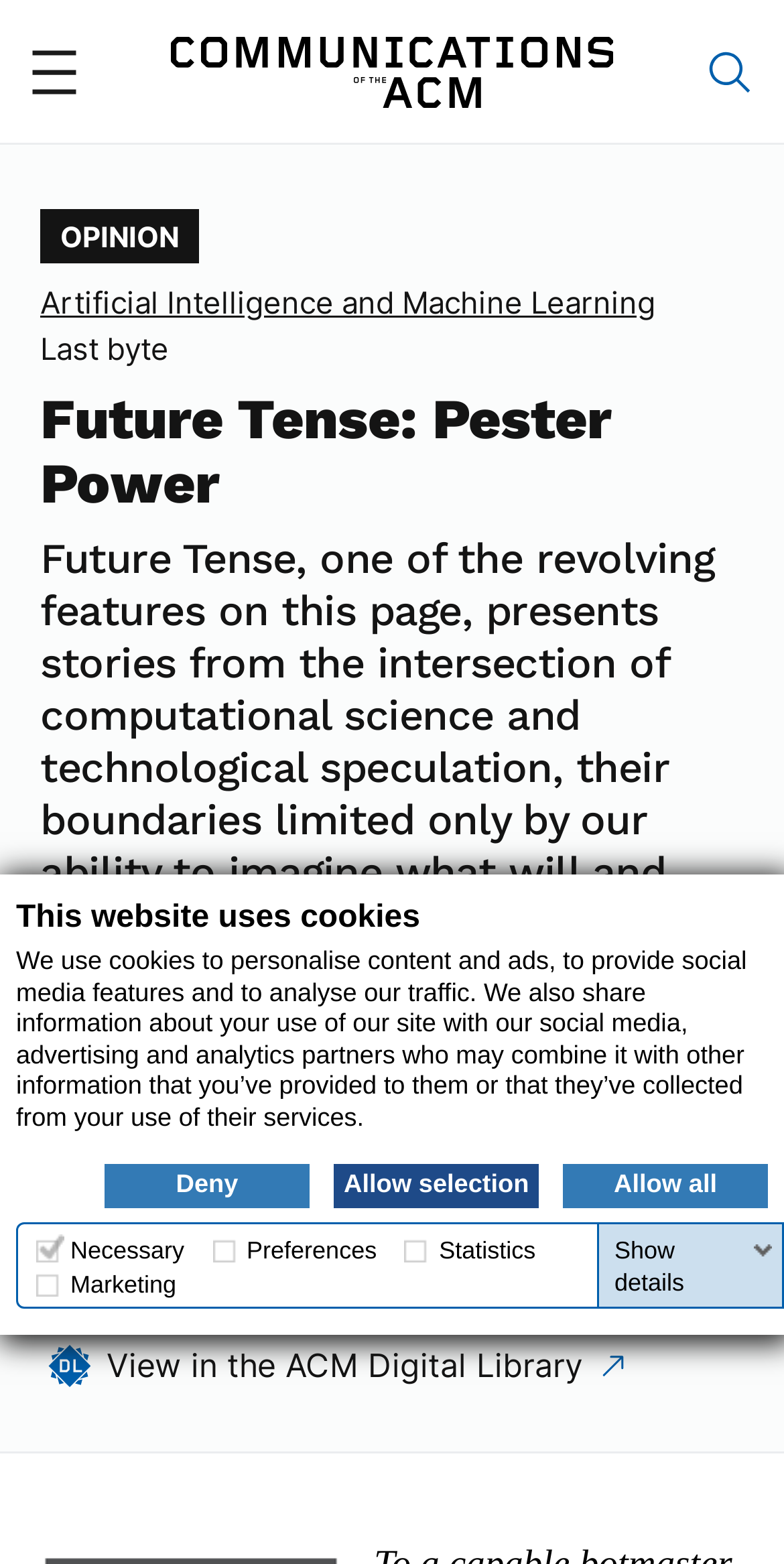Kindly respond to the following question with a single word or a brief phrase: 
What is the name of the author of the article 'Future Tense: Pester Power'?

Cory Doctorow